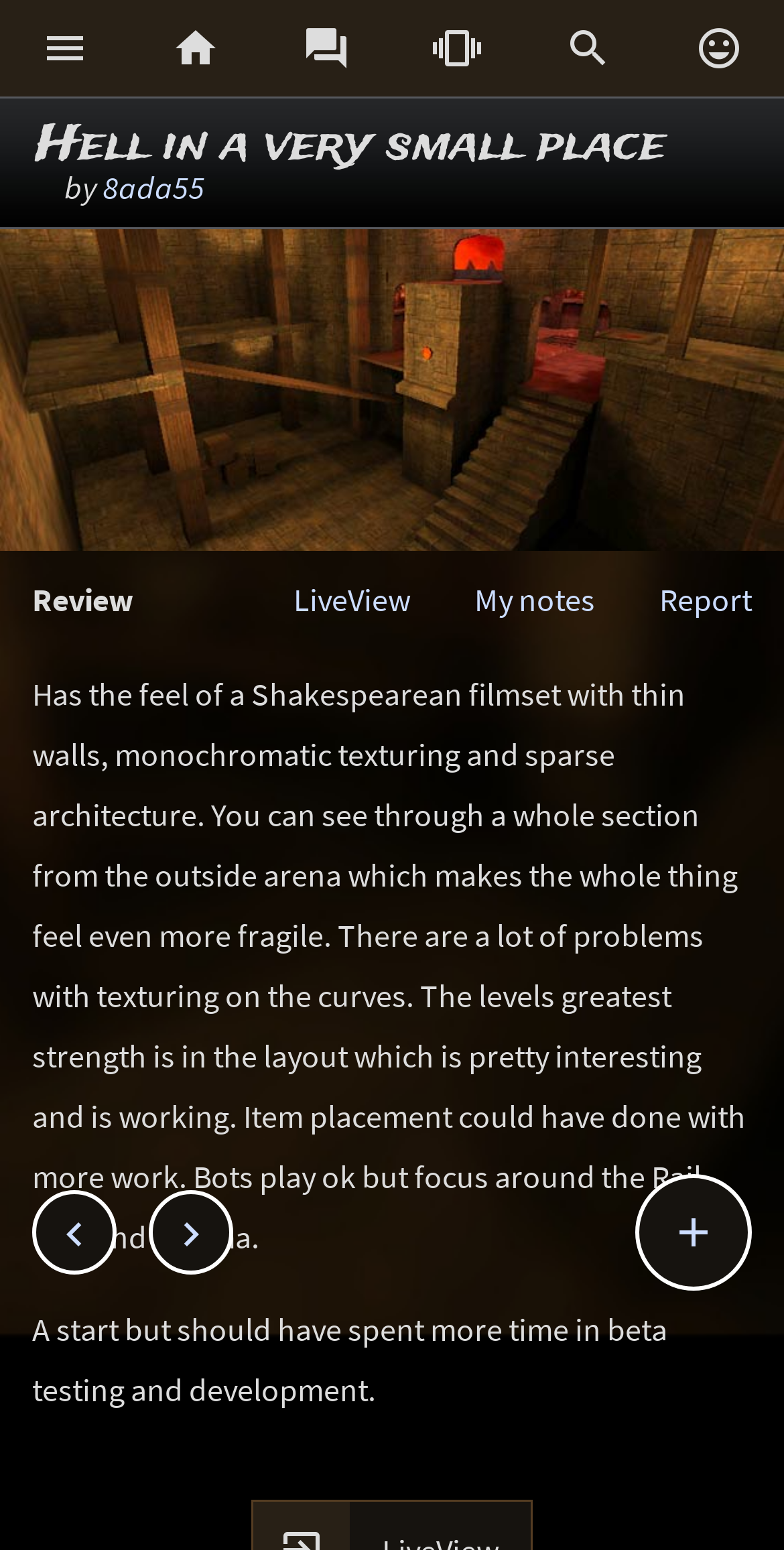Please determine the bounding box coordinates, formatted as (top-left x, top-left y, bottom-right x, bottom-right y), with all values as floating point numbers between 0 and 1. Identify the bounding box of the region described as: My notes

[0.605, 0.374, 0.759, 0.399]